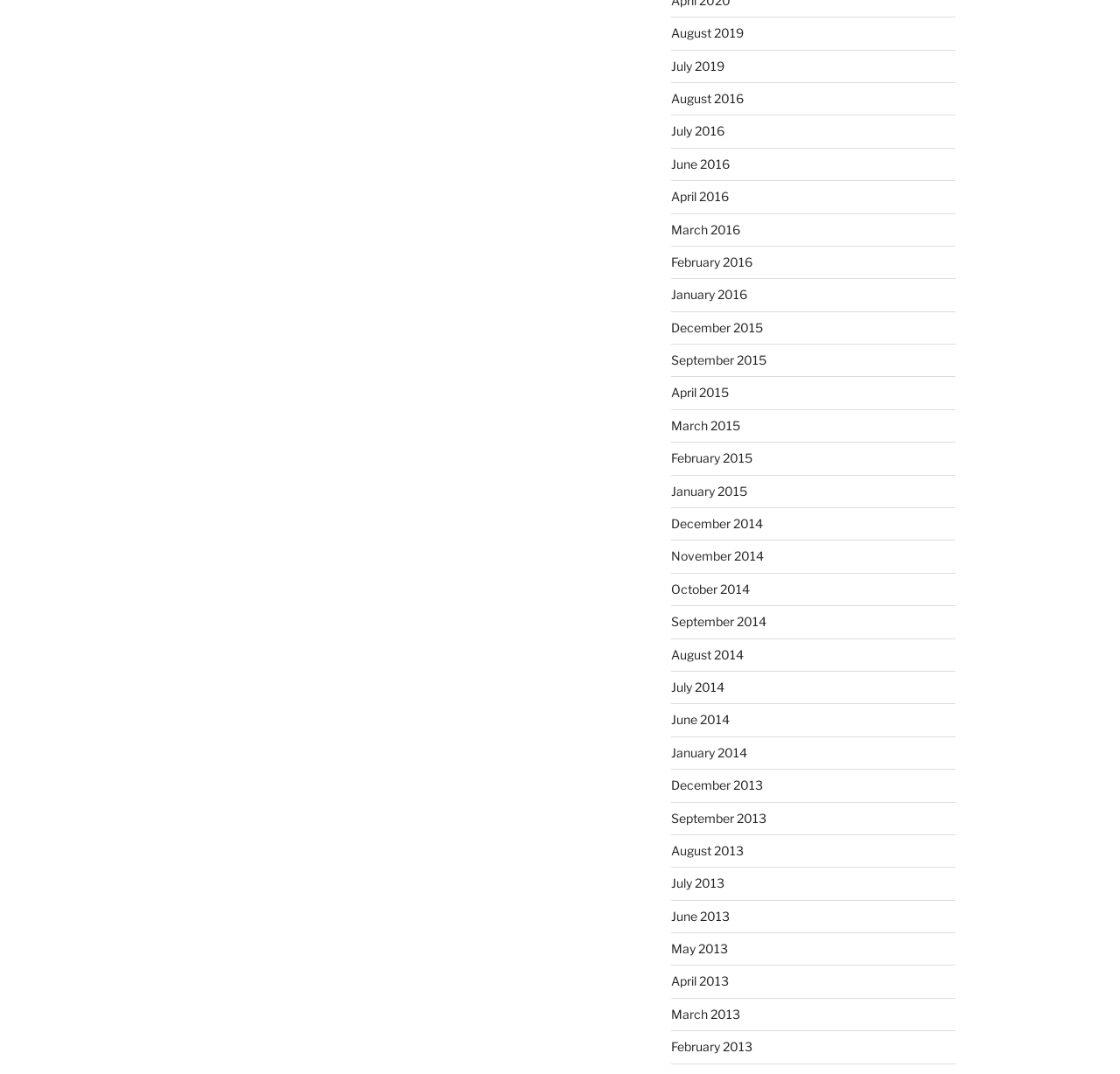Please identify the bounding box coordinates of the element I need to click to follow this instruction: "Check August 2013 updates".

[0.599, 0.785, 0.664, 0.799]